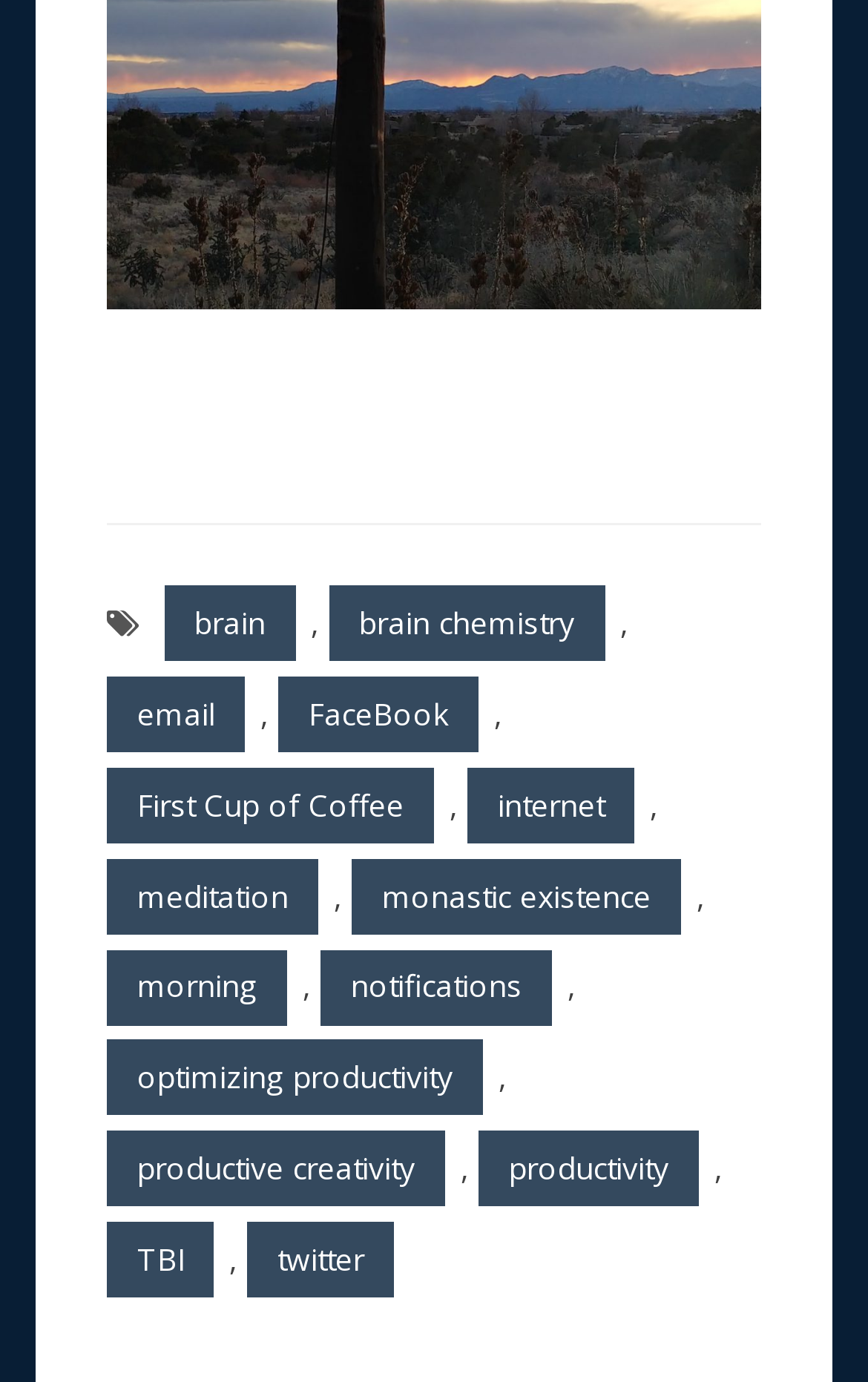What is the second link related to social media?
Based on the screenshot, respond with a single word or phrase.

FaceBook